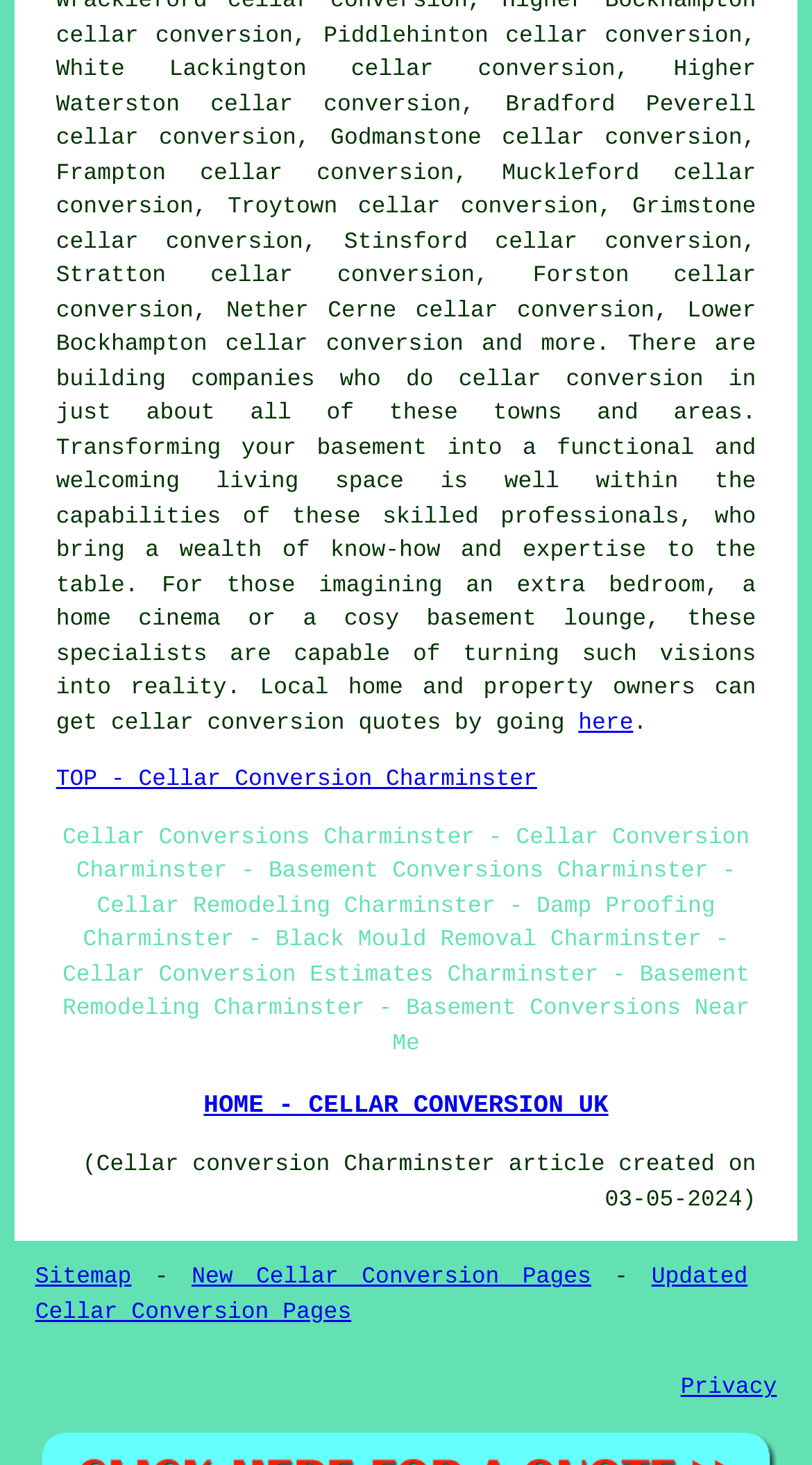What other pages are available on the website?
Kindly give a detailed and elaborate answer to the question.

Based on the webpage, there are other pages available on the website, including Sitemap, New Cellar Conversion Pages, Updated Cellar Conversion Pages, and Privacy, as indicated by the links at the bottom of the webpage.